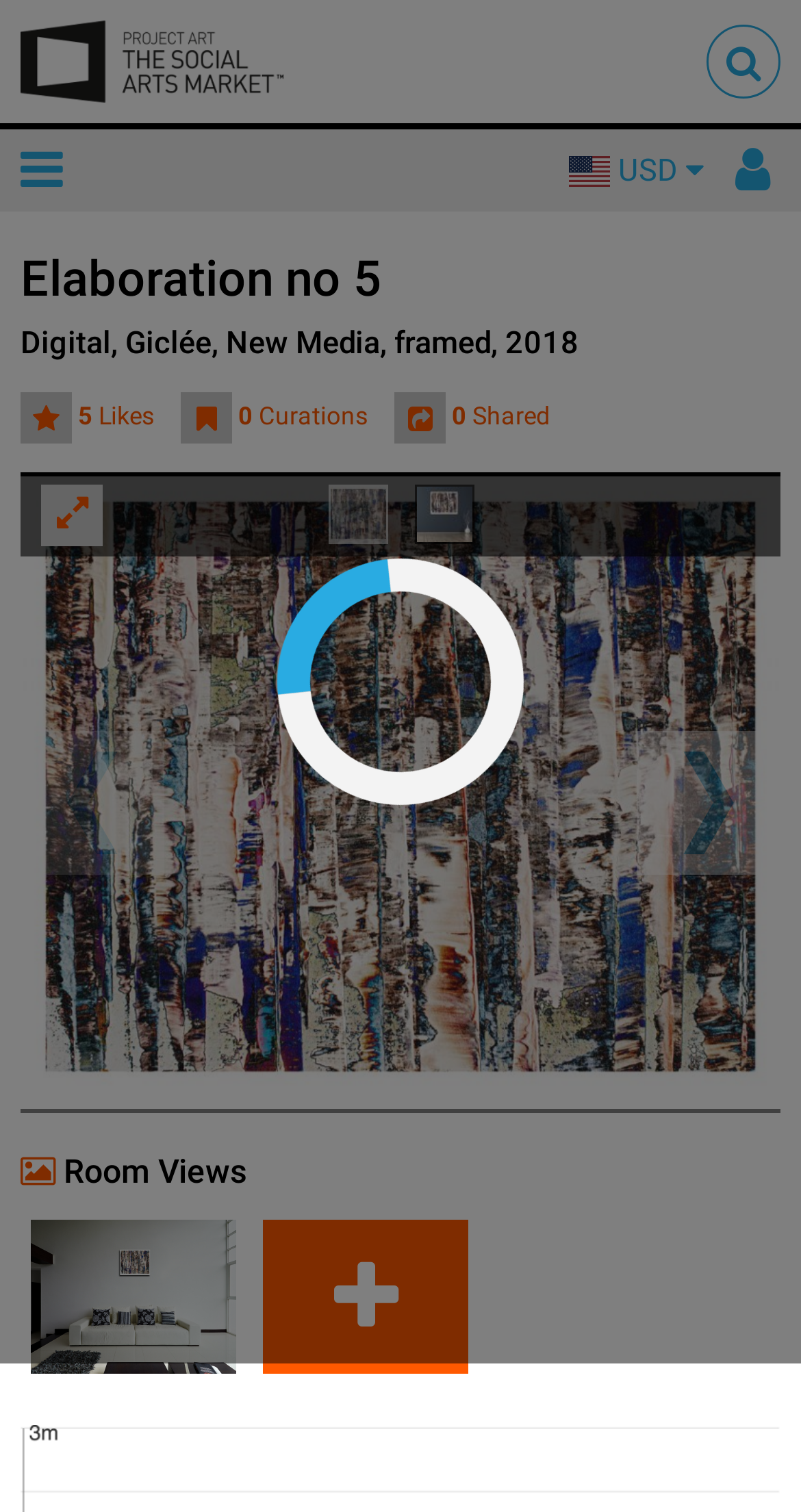Please examine the image and answer the question with a detailed explanation:
How many likes does the artwork have?

I looked for an element that indicates the number of likes, but I couldn't find any. There is a button with the text 'Likes' but it doesn't show the number of likes.